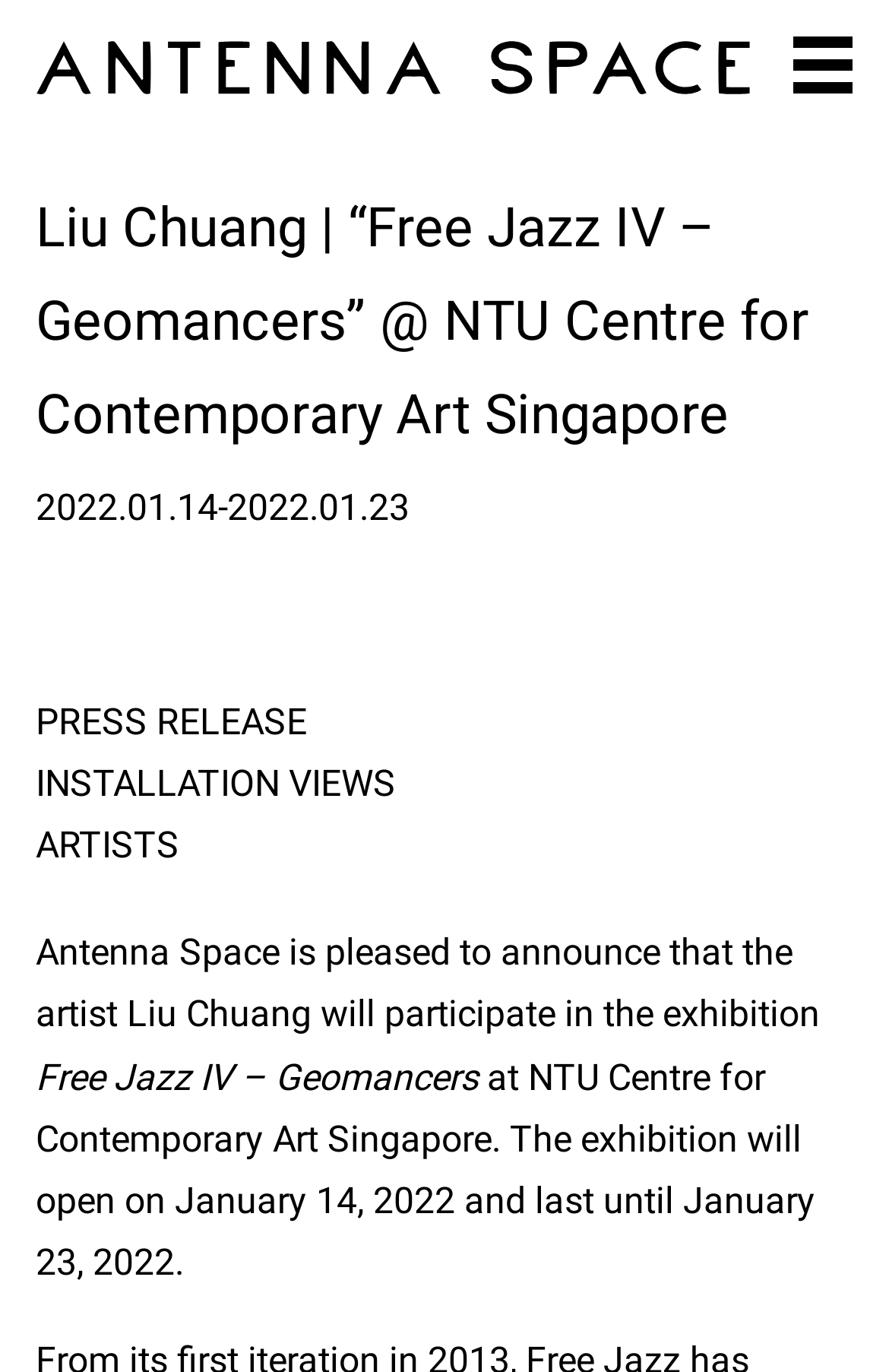Show the bounding box coordinates for the HTML element described as: "Artists".

[0.04, 0.593, 0.96, 0.638]